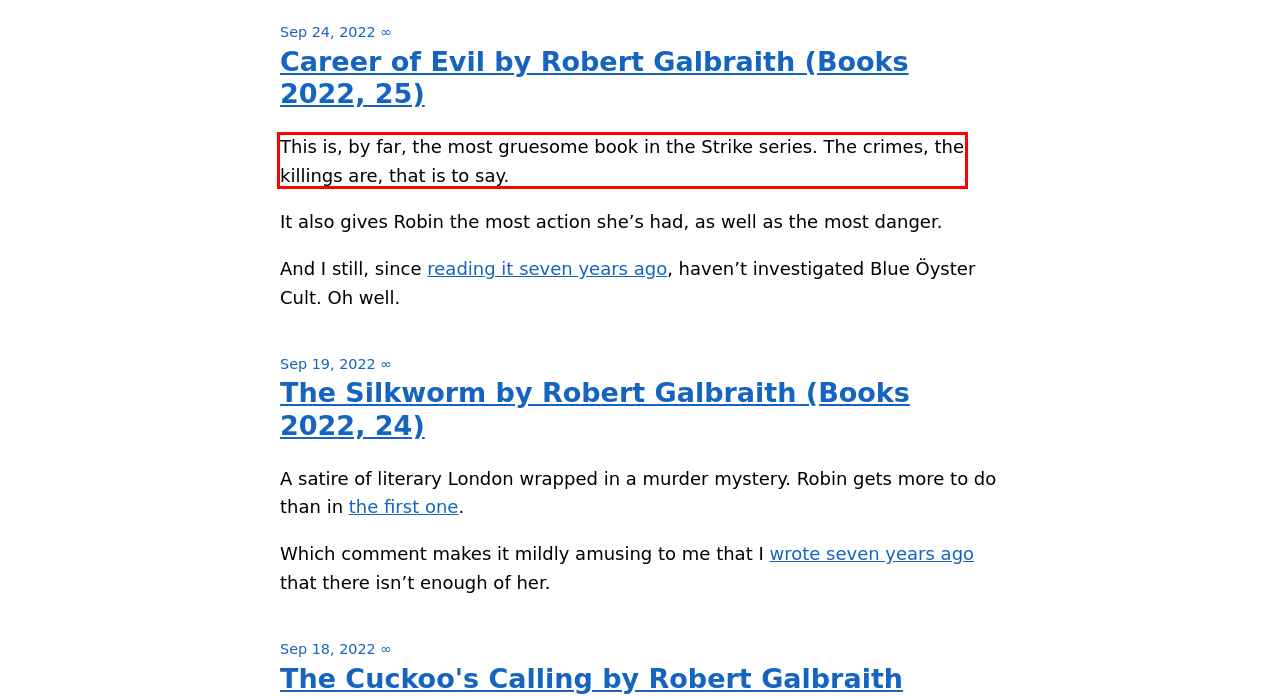You have a screenshot with a red rectangle around a UI element. Recognize and extract the text within this red bounding box using OCR.

This is, by far, the most gruesome book in the Strike series. The crimes, the killings are, that is to say.